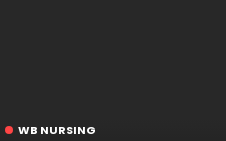What is the background color of the image?
Using the image as a reference, answer with just one word or a short phrase.

Dark